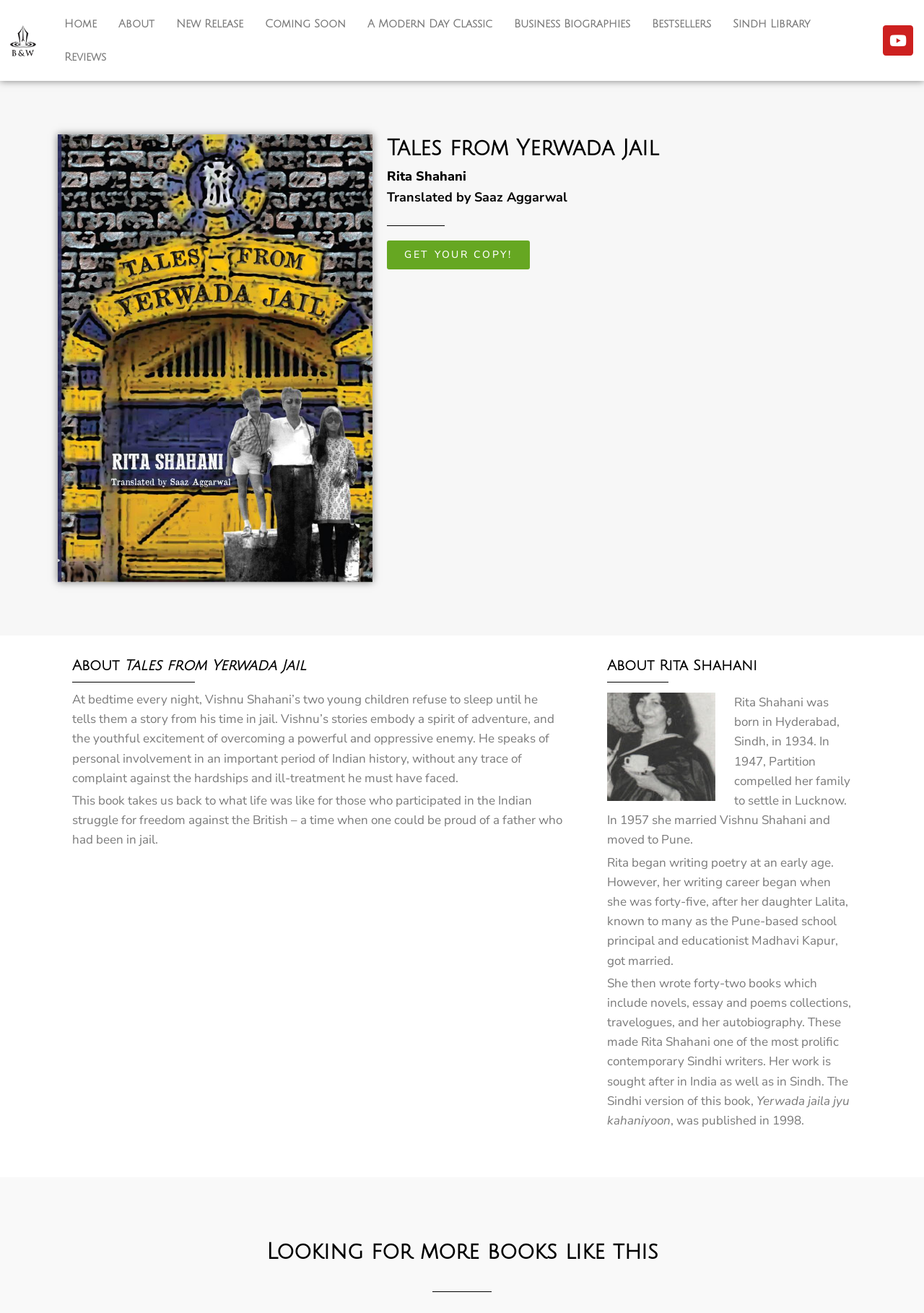Please give a succinct answer using a single word or phrase:
What is the name of the book?

Tales from Yerwada Jail